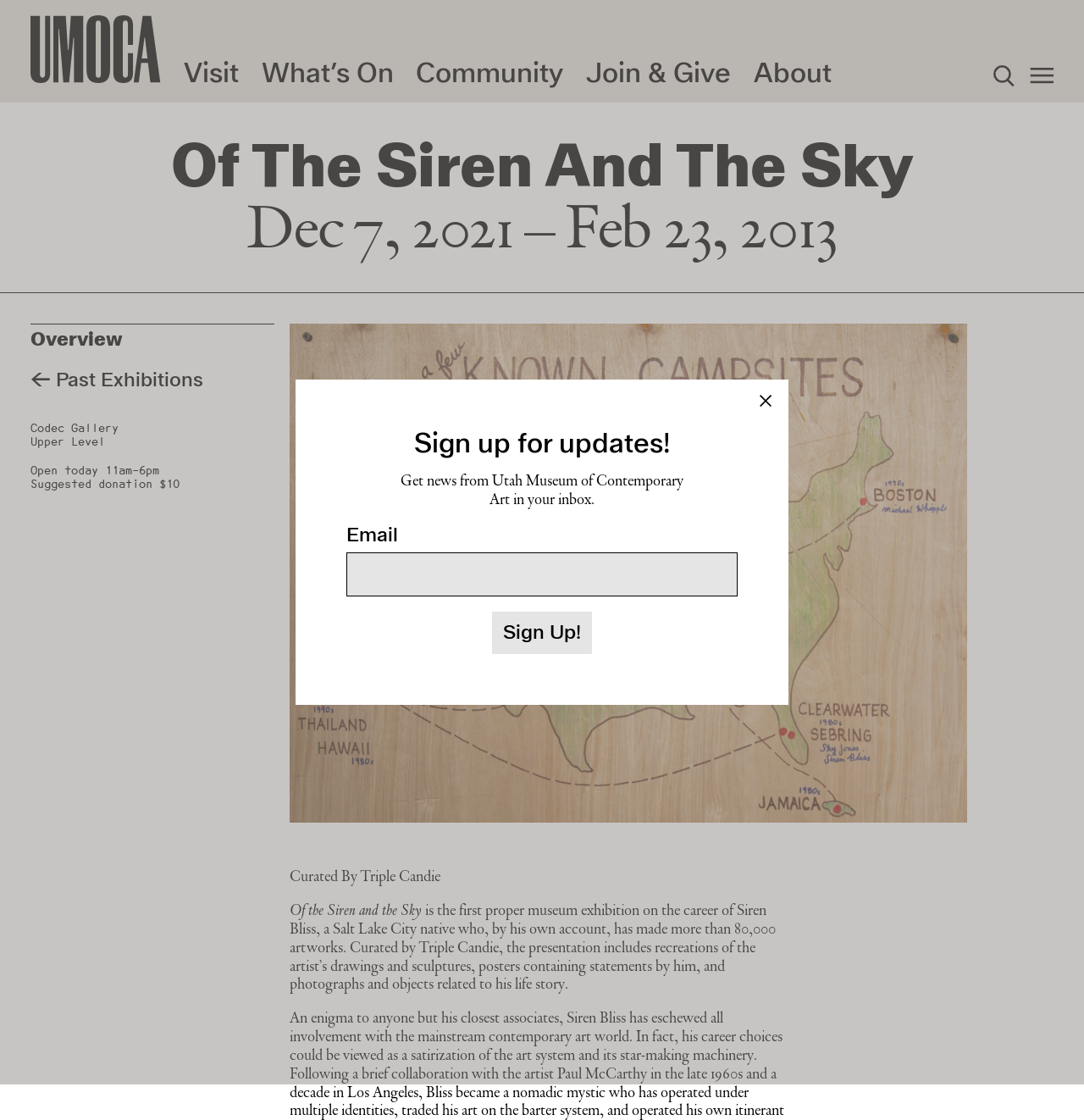Answer the question below in one word or phrase:
What is the role of Triple Candie?

Curator